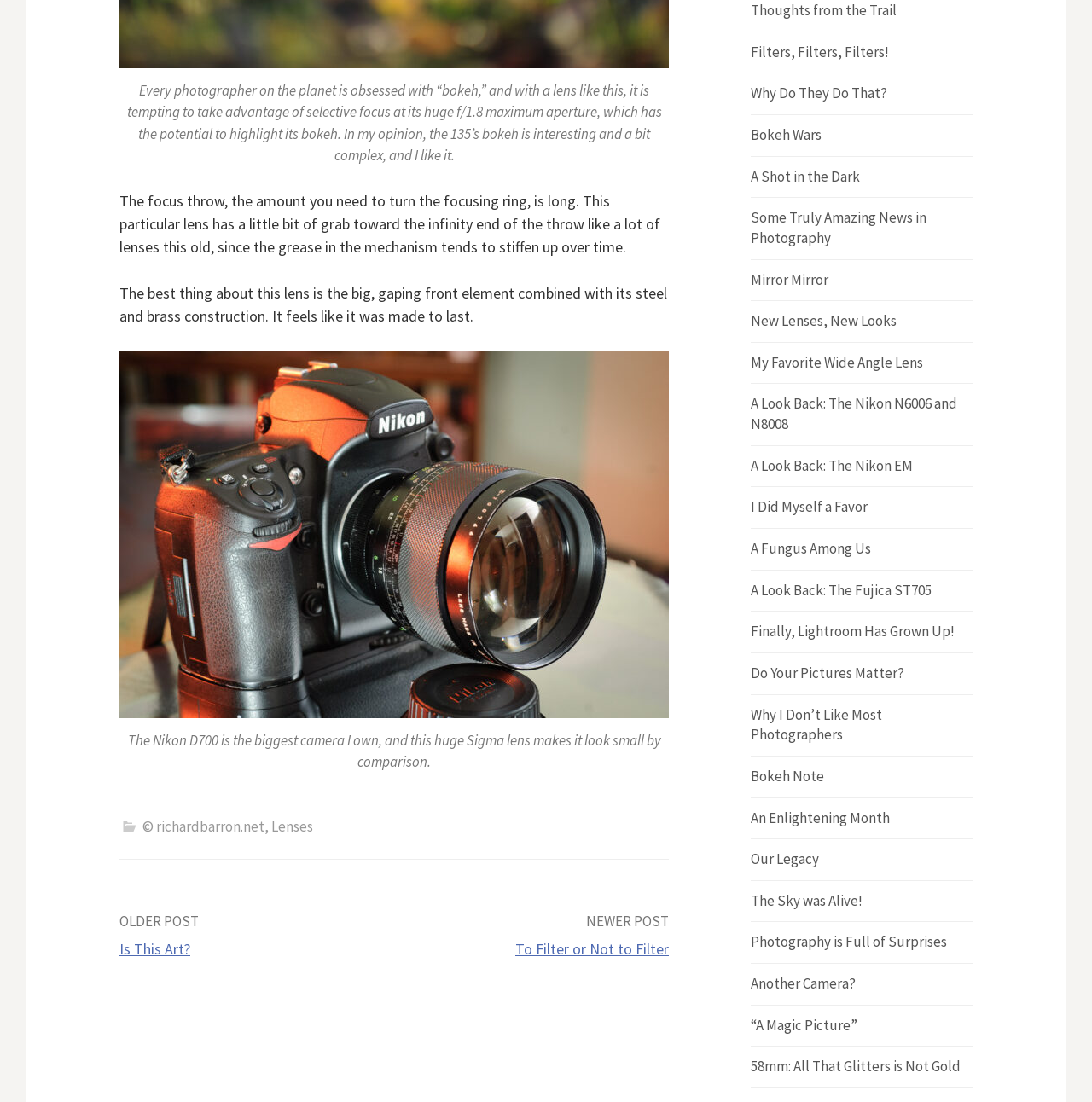How many images are there in the article?
Respond with a short answer, either a single word or a phrase, based on the image.

2